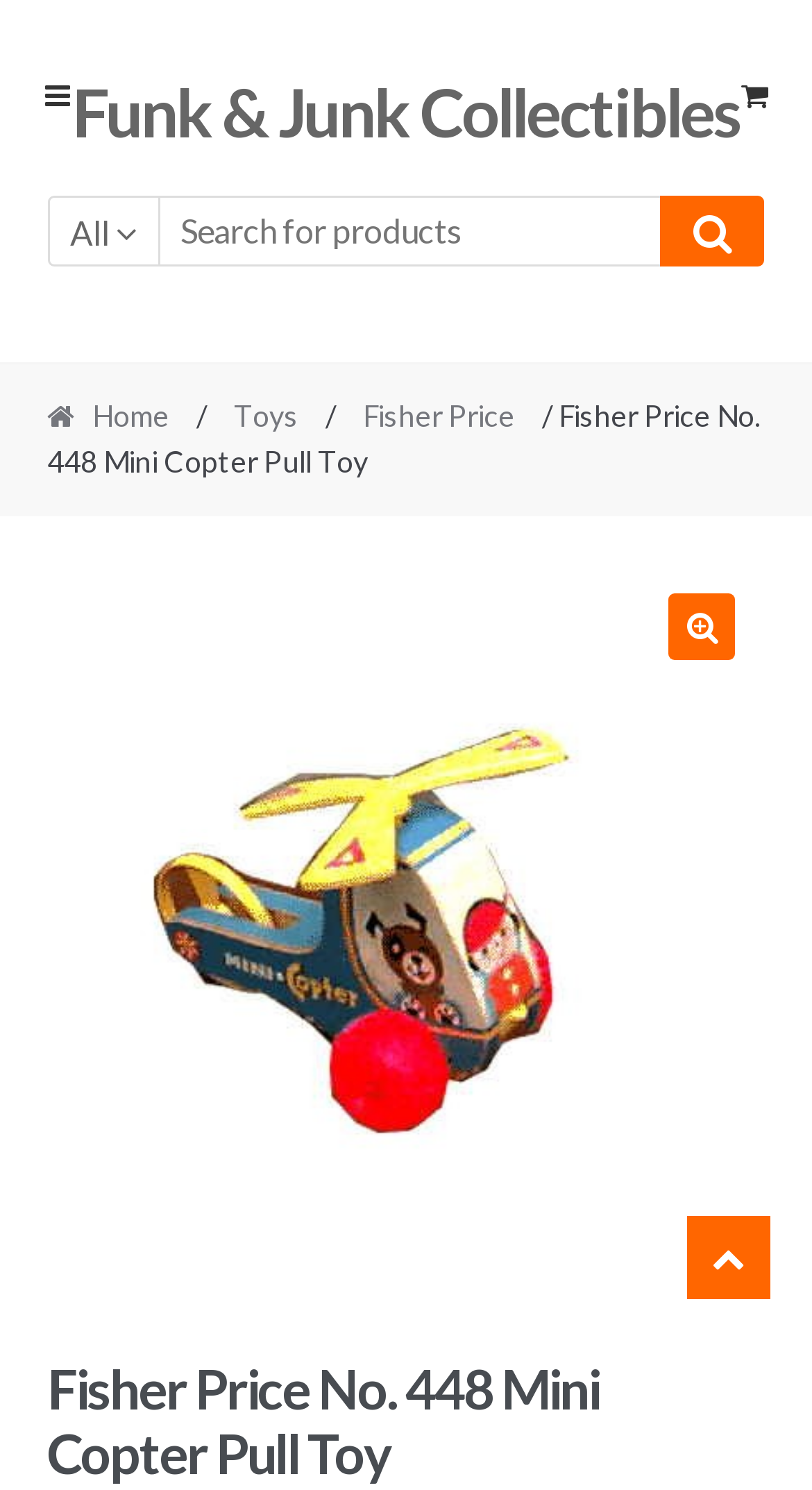For the given element description Funk & Junk Collectibles, determine the bounding box coordinates of the UI element. The coordinates should follow the format (top-left x, top-left y, bottom-right x, bottom-right y) and be within the range of 0 to 1.

[0.088, 0.048, 0.912, 0.103]